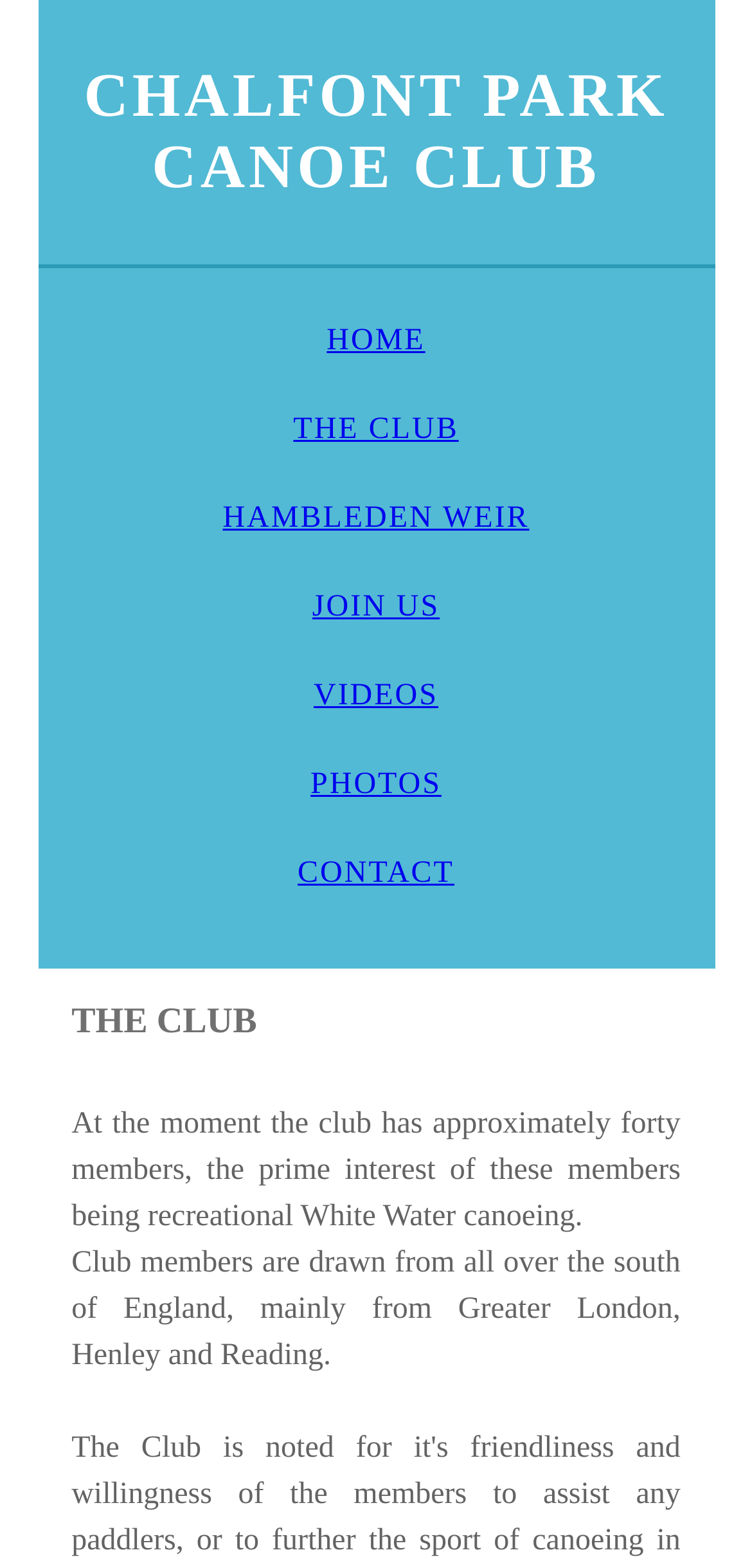Given the element description "PHOTOS", identify the bounding box of the corresponding UI element.

[0.413, 0.49, 0.587, 0.511]